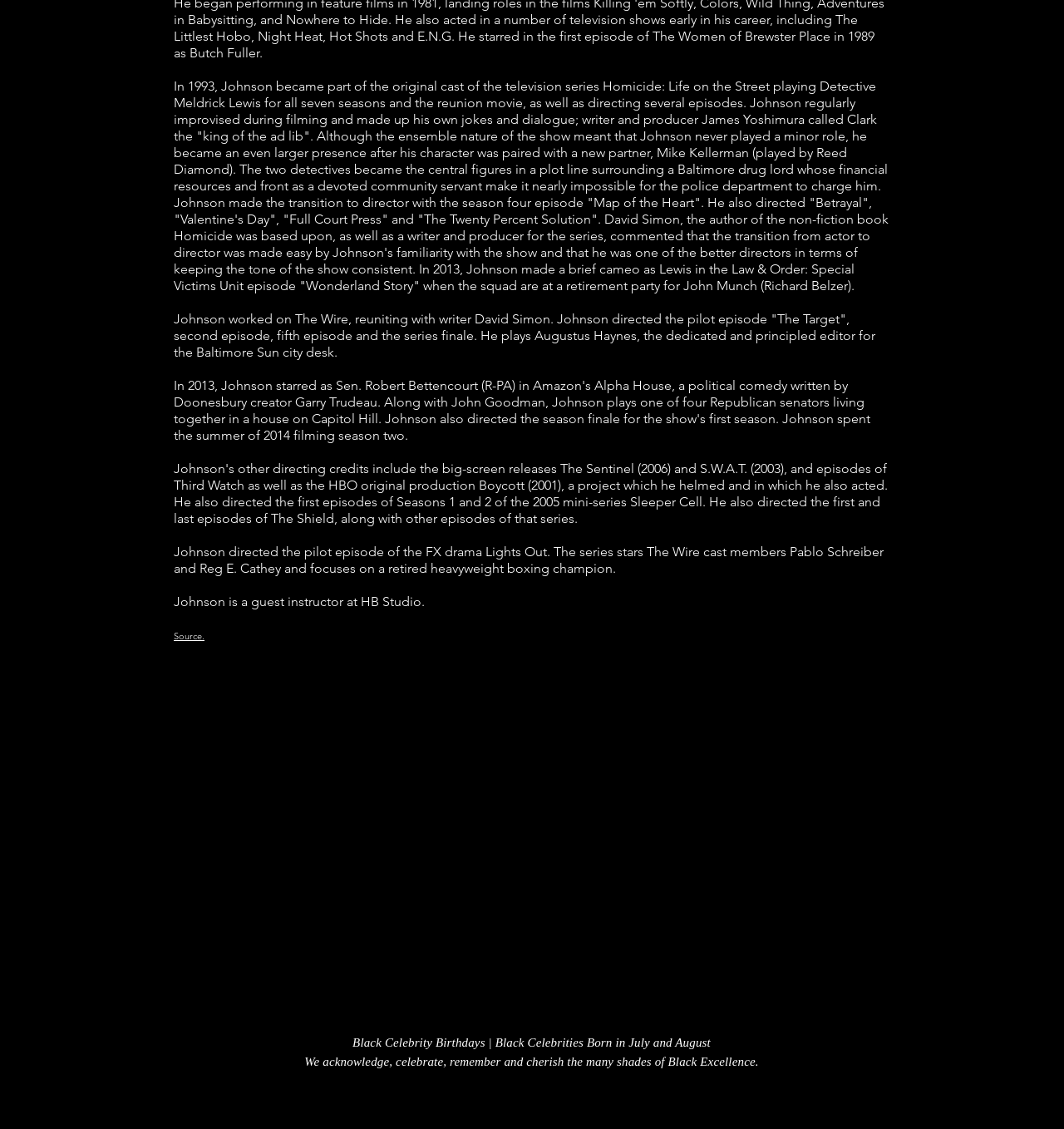Highlight the bounding box coordinates of the element you need to click to perform the following instruction: "Check Instagram."

[0.523, 0.971, 0.553, 1.0]